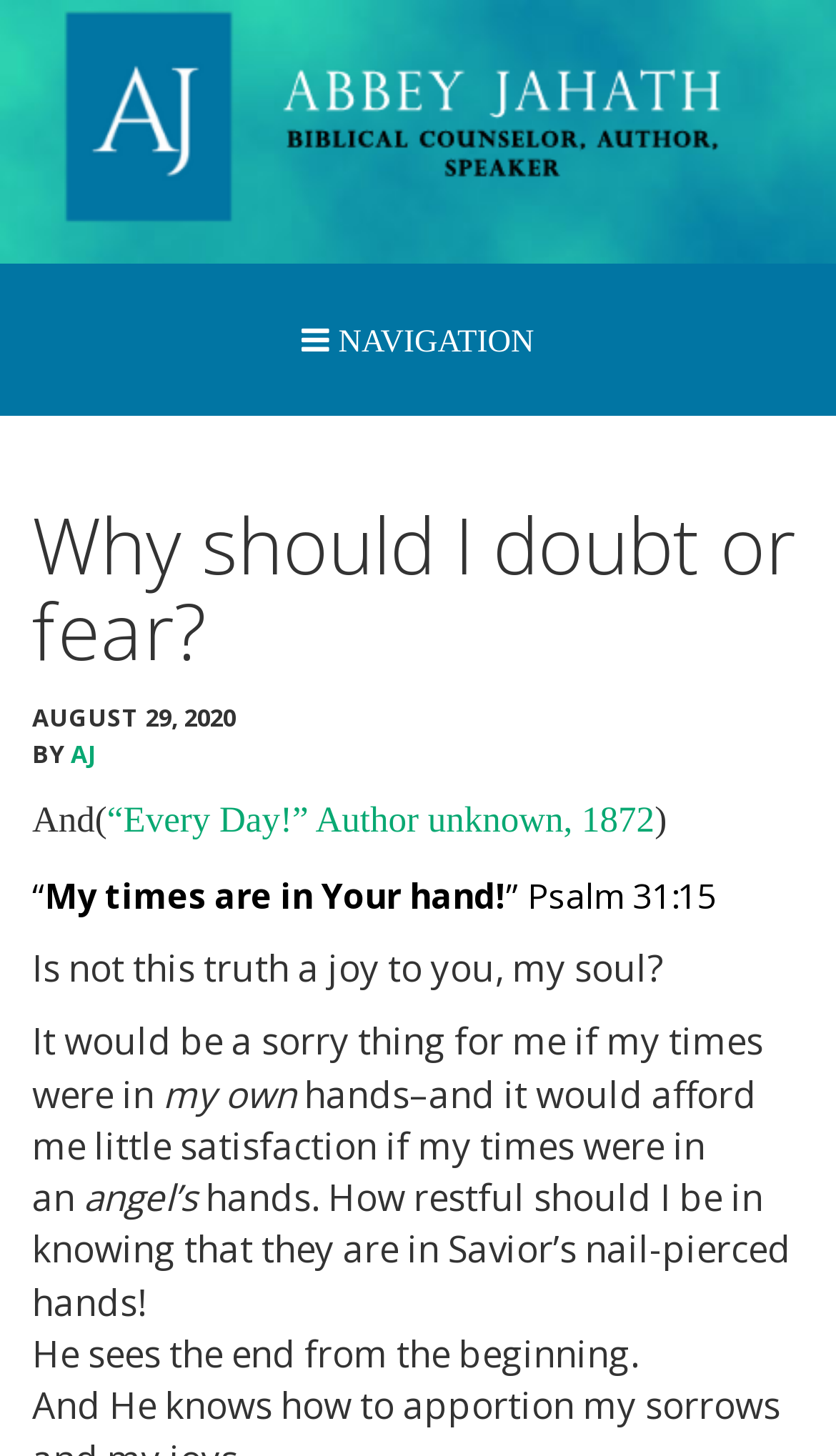Answer the question using only a single word or phrase: 
What is the title of the article?

Why should I doubt or fear?